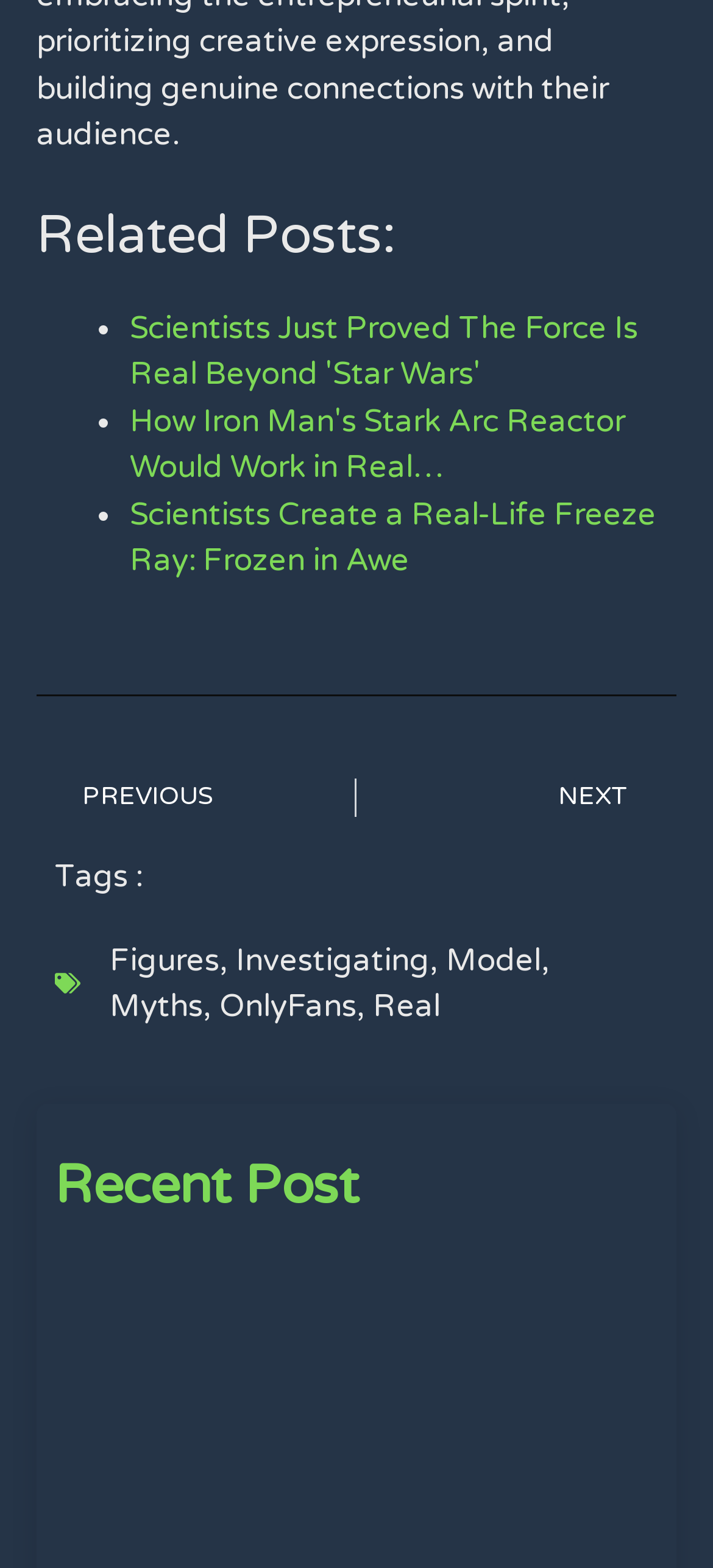Please determine the bounding box coordinates of the clickable area required to carry out the following instruction: "open menu". The coordinates must be four float numbers between 0 and 1, represented as [left, top, right, bottom].

None